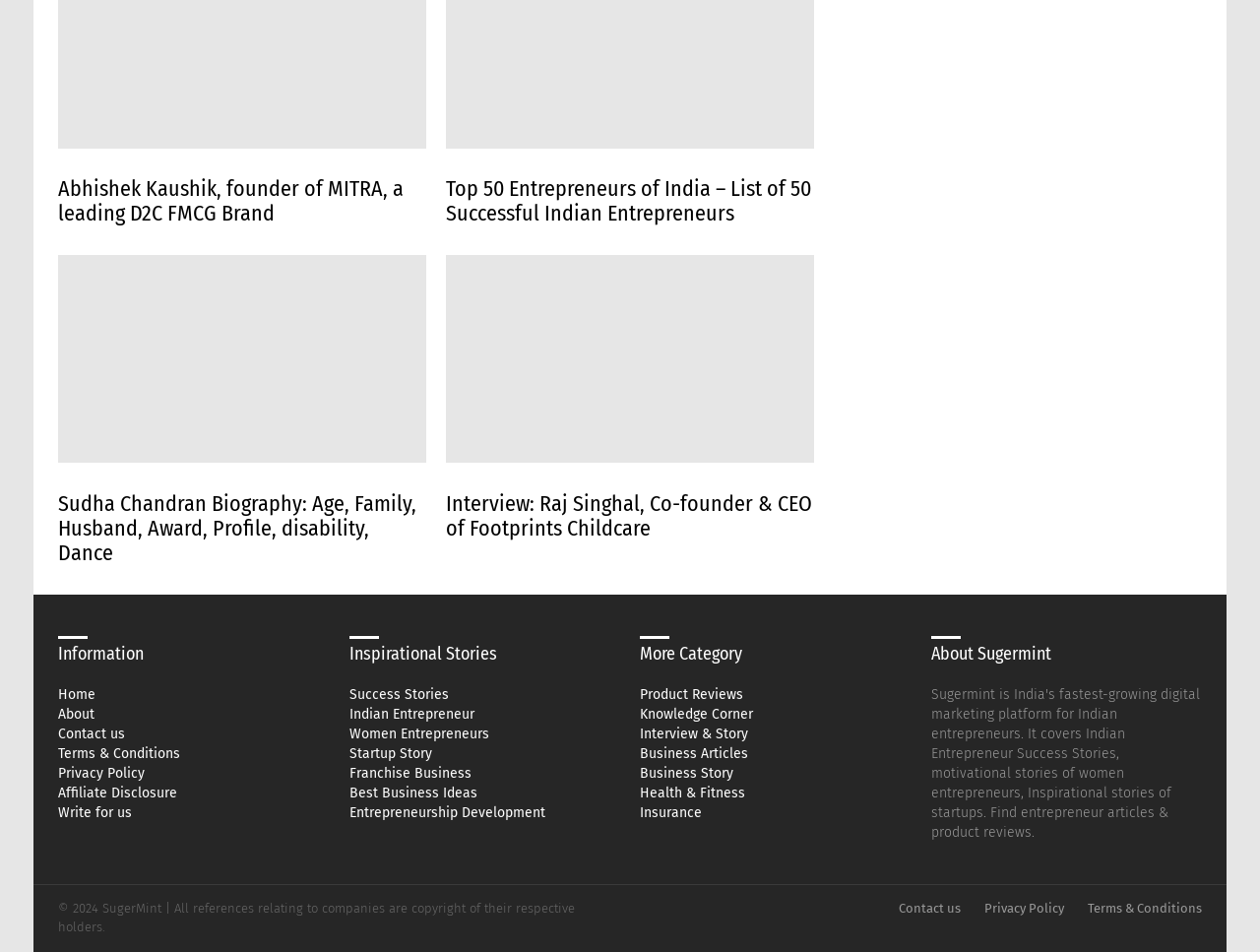Identify the bounding box coordinates of the clickable region necessary to fulfill the following instruction: "Click on the Home link". The bounding box coordinates should be four float numbers between 0 and 1, i.e., [left, top, right, bottom].

None